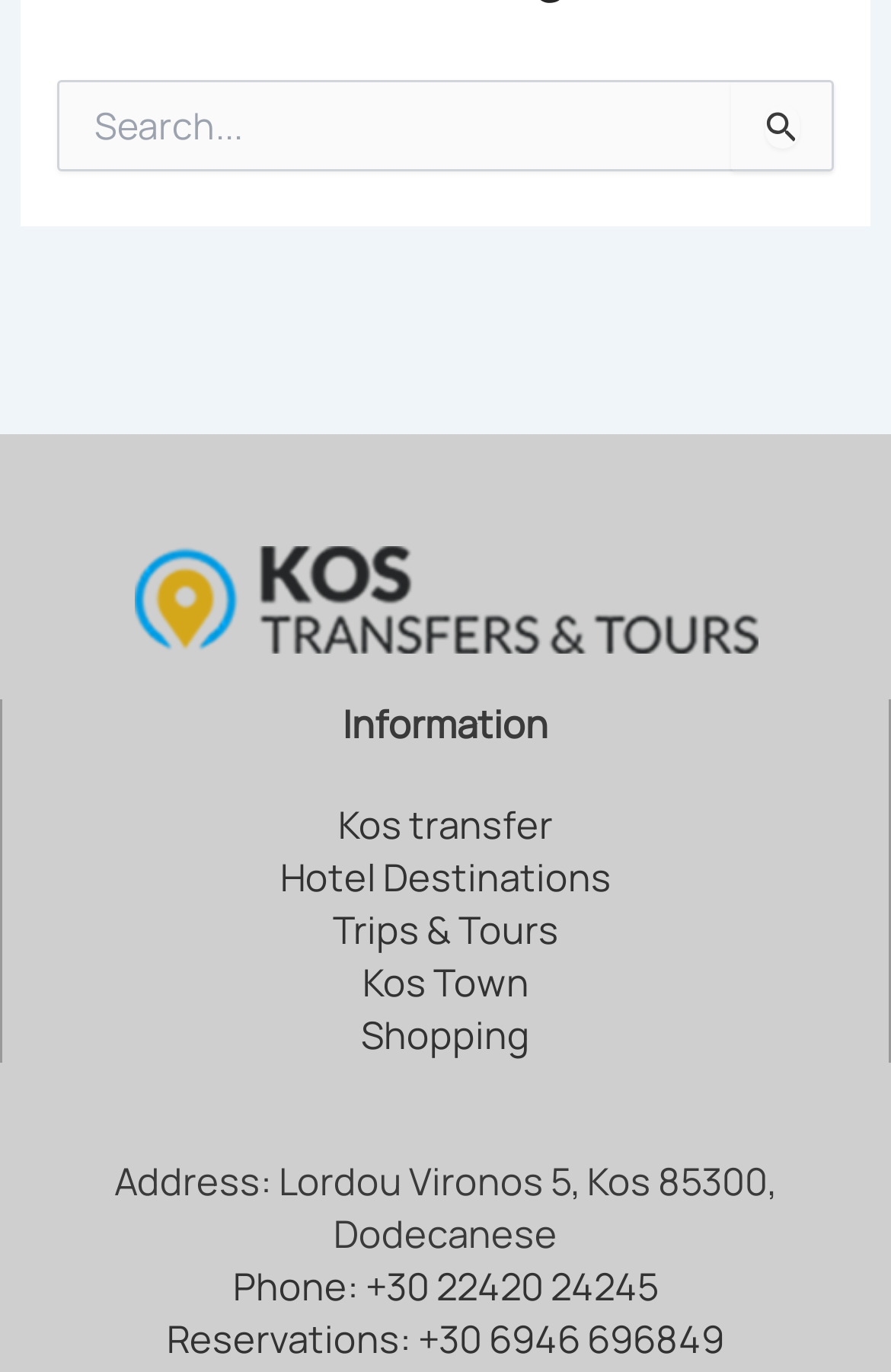Identify the bounding box of the HTML element described as: "parent_node: Search for: value="Search"".

[0.82, 0.058, 0.935, 0.125]